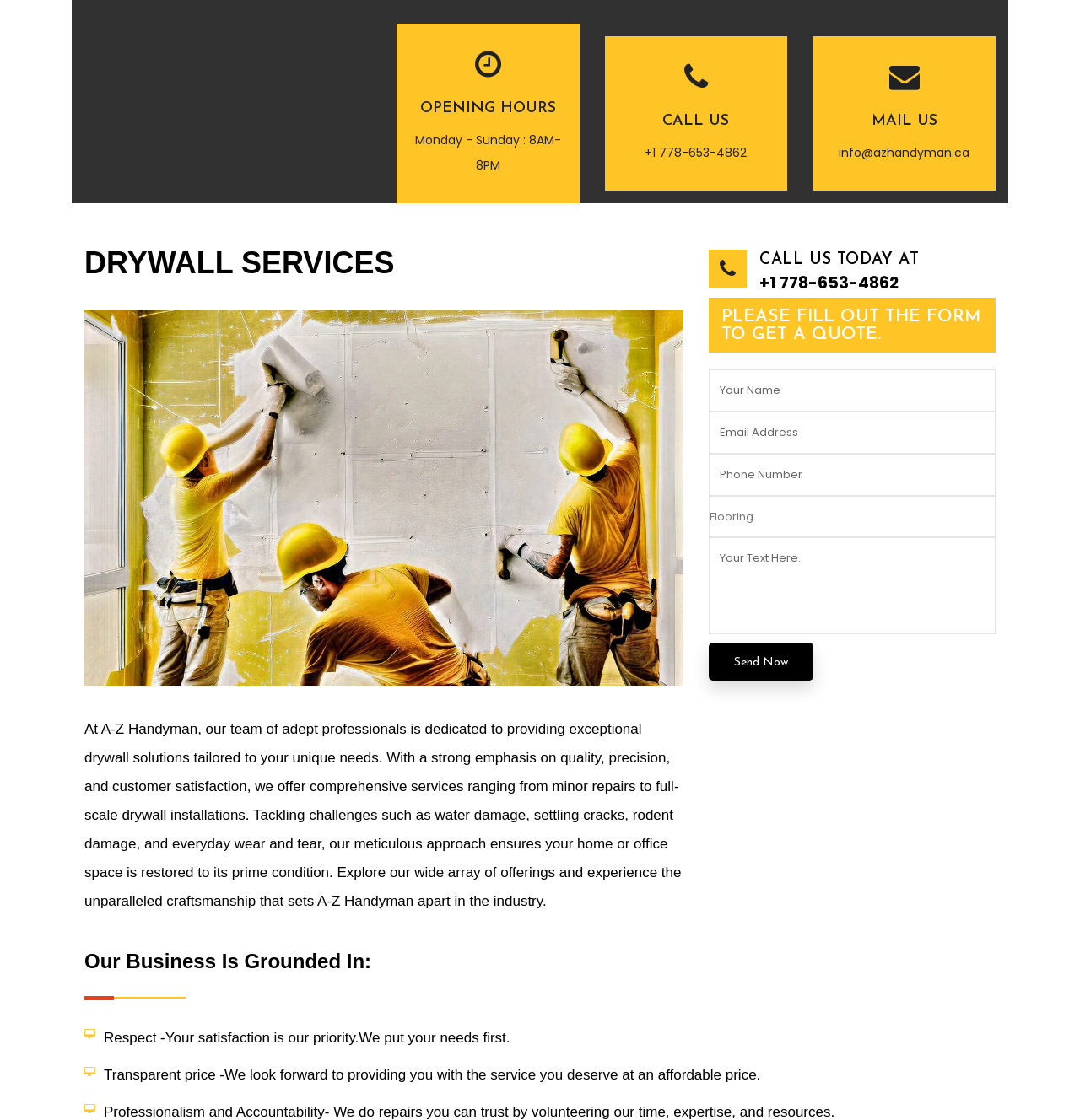Respond with a single word or phrase to the following question:
What is the focus of A-Z Handyman's business?

Respect, Transparency, Professionalism